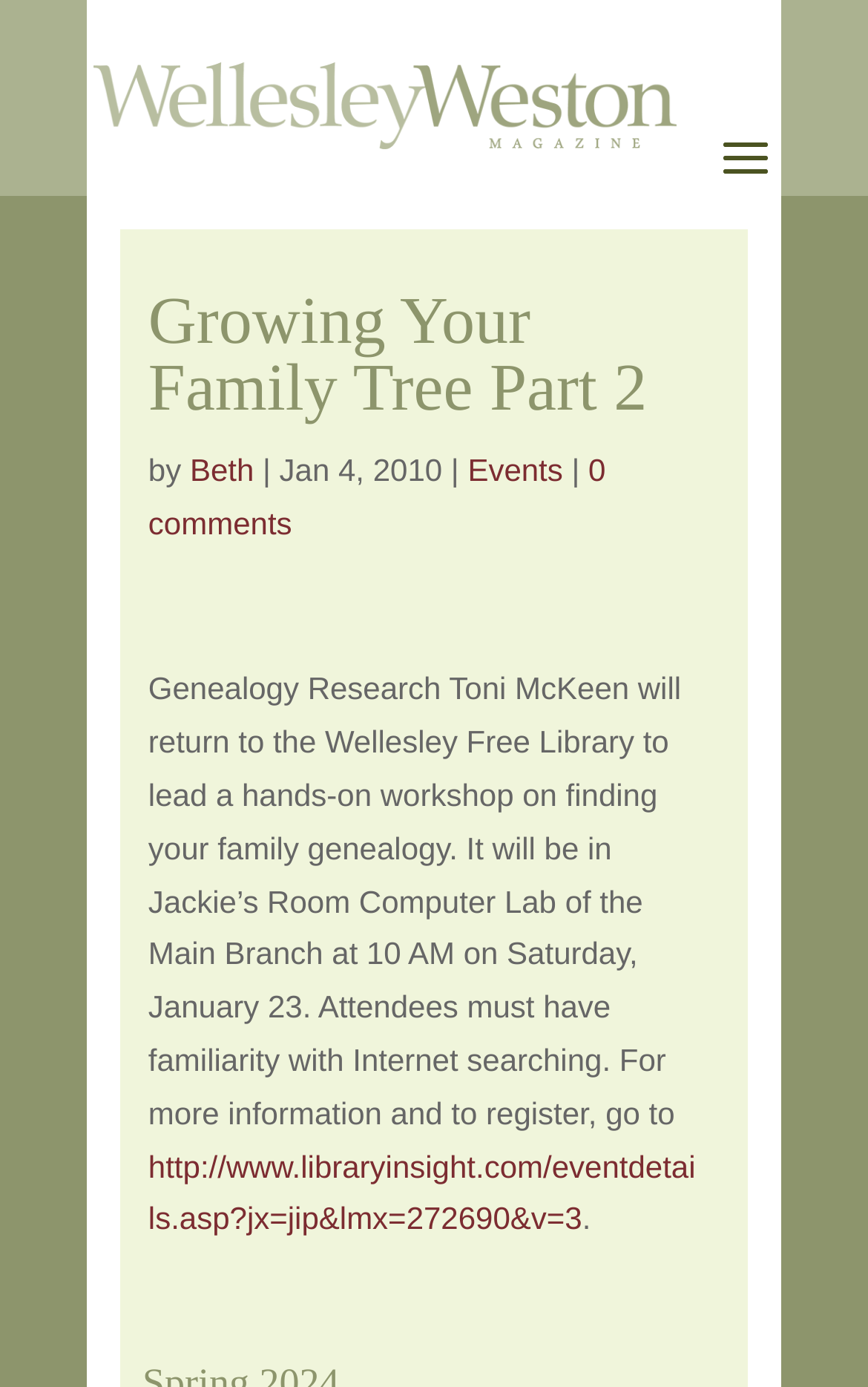Present a detailed account of what is displayed on the webpage.

The webpage appears to be an article page from the Wellesley Weston Magazine. At the top left, there is a link to the magazine's homepage, accompanied by a small image of the magazine's logo. Below this, there is a search bar that spans across the top of the page.

The main content of the page is an article titled "Growing Your Family Tree Part 2", which is written by Beth and dated January 4, 2010. The article's title is followed by a brief description of an upcoming event, which is a hands-on workshop on genealogy research led by Toni McKeen at the Wellesley Free Library. The workshop will take place on Saturday, January 23, at 10 AM in Jackie's Room Computer Lab of the Main Branch. The description also mentions that attendees must have familiarity with internet searching and provides a link to register for the event.

To the right of the article title, there are links to the "Events" section and a comment section with zero comments. At the bottom of the article, there is a link to the event registration page. Overall, the page is focused on providing information about the upcoming genealogy workshop and how to register for it.